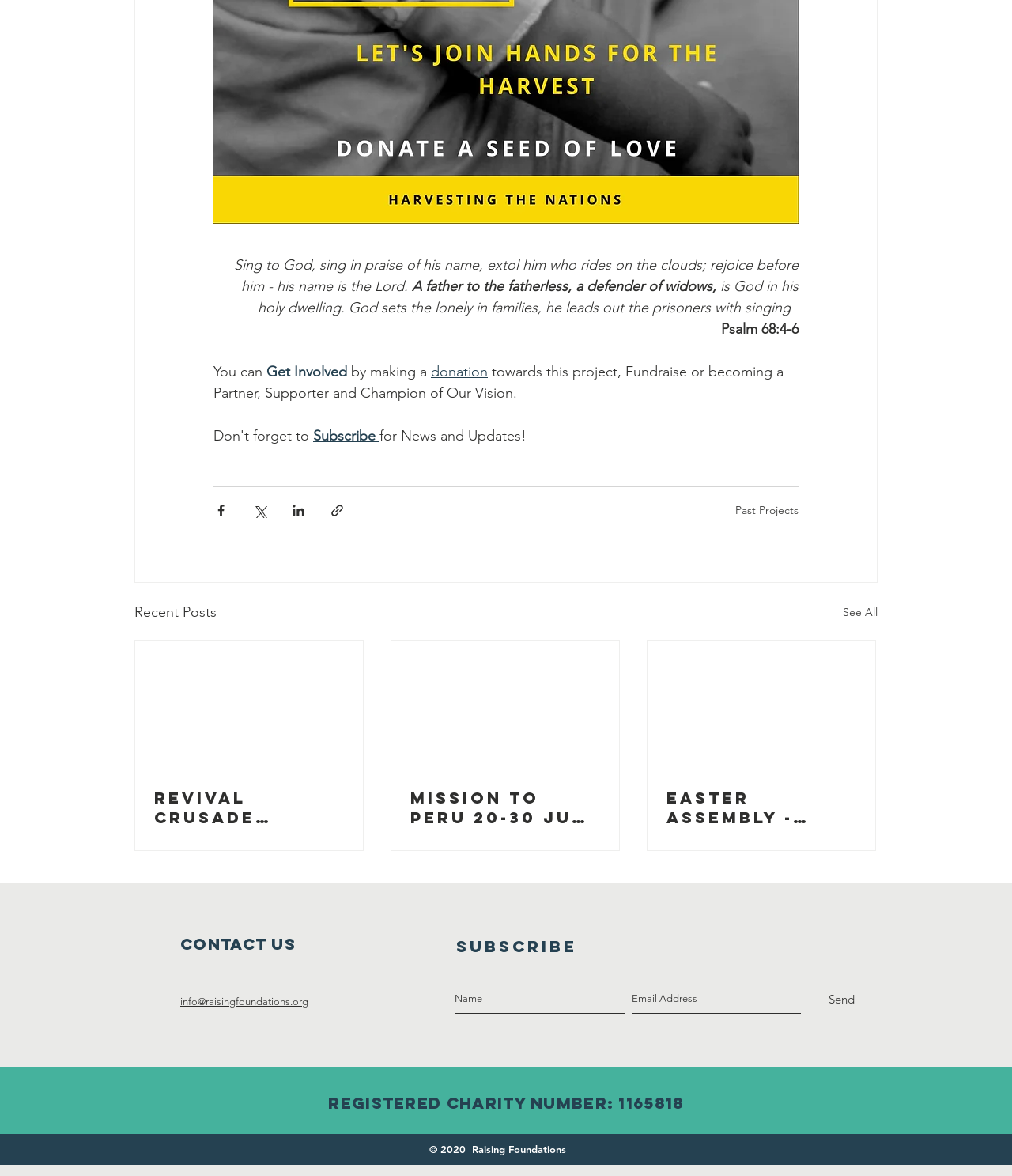How many social media platforms are available for sharing?
Please answer the question with as much detail as possible using the screenshot.

There are four buttons for sharing via different social media platforms: Facebook, Twitter, LinkedIn, and a generic 'Share via link' option.